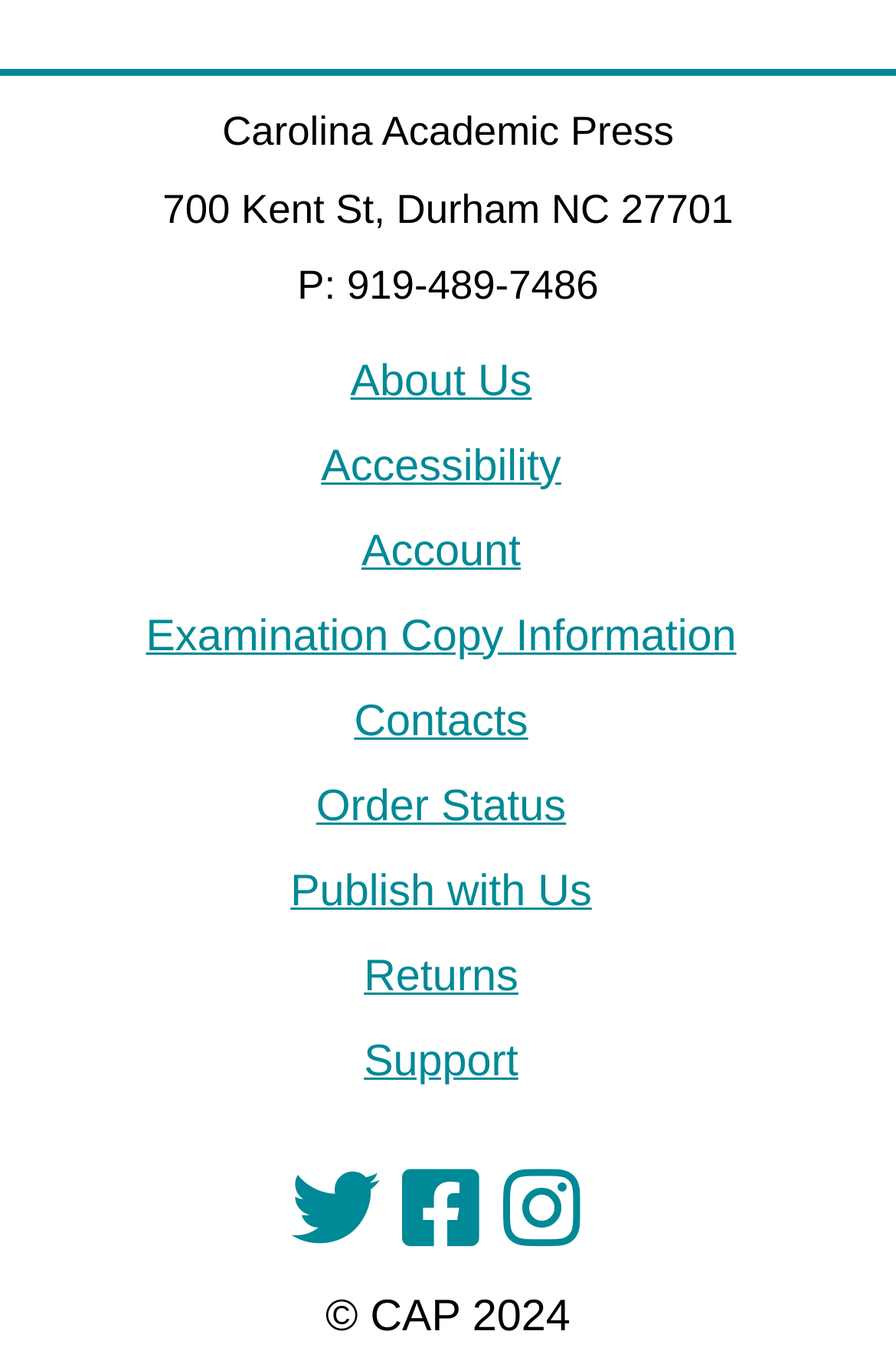Identify the bounding box coordinates of the area that should be clicked in order to complete the given instruction: "View About Us page". The bounding box coordinates should be four float numbers between 0 and 1, i.e., [left, top, right, bottom].

[0.35, 0.26, 0.65, 0.298]